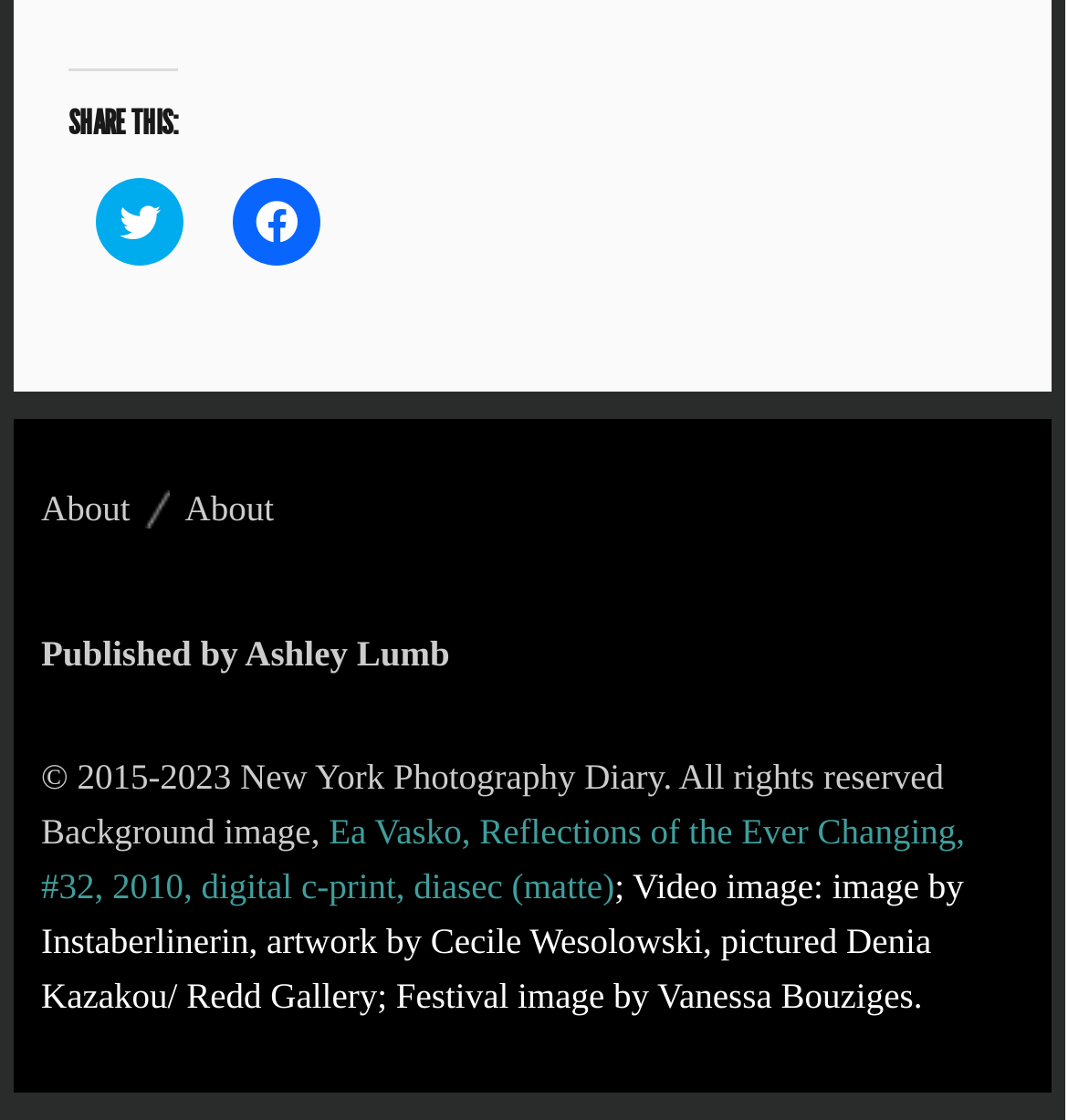Please respond to the question using a single word or phrase:
Who is the publisher of the content?

Ashley Lumb